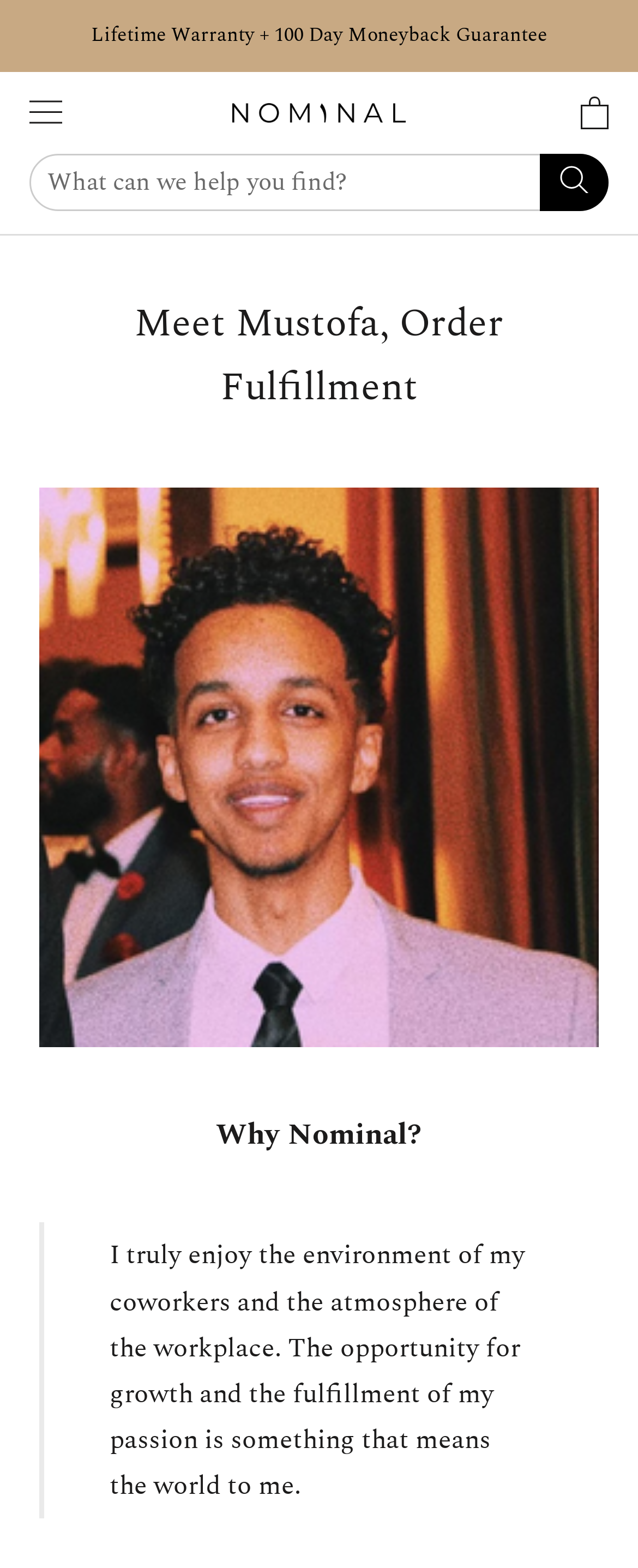What is the purpose of the search box?
Please answer the question as detailed as possible.

The question can be answered by looking at the searchbox element 'What can we help you find?' which indicates that the purpose of the search box is to find help or assistance.